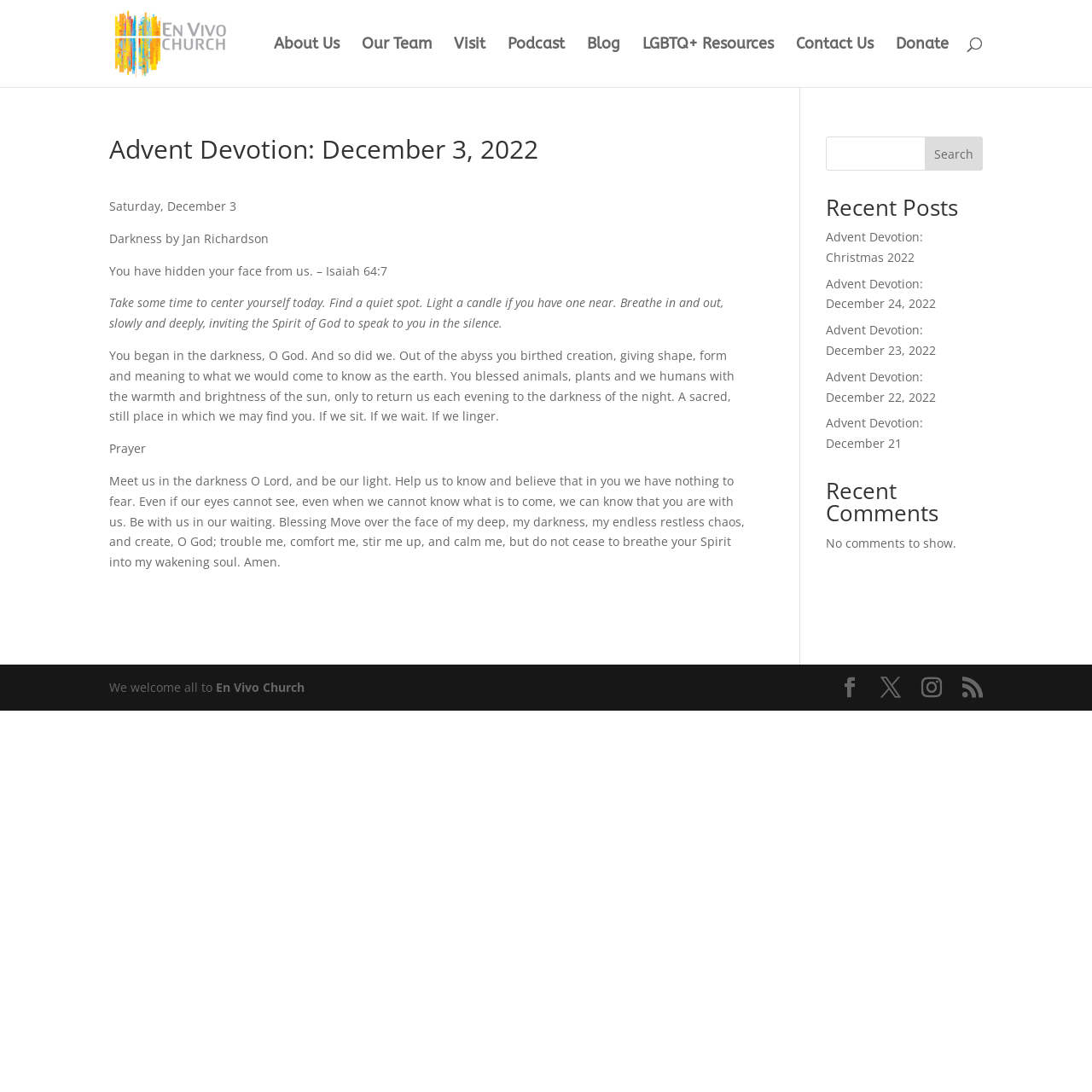How many recent posts are listed? Observe the screenshot and provide a one-word or short phrase answer.

5